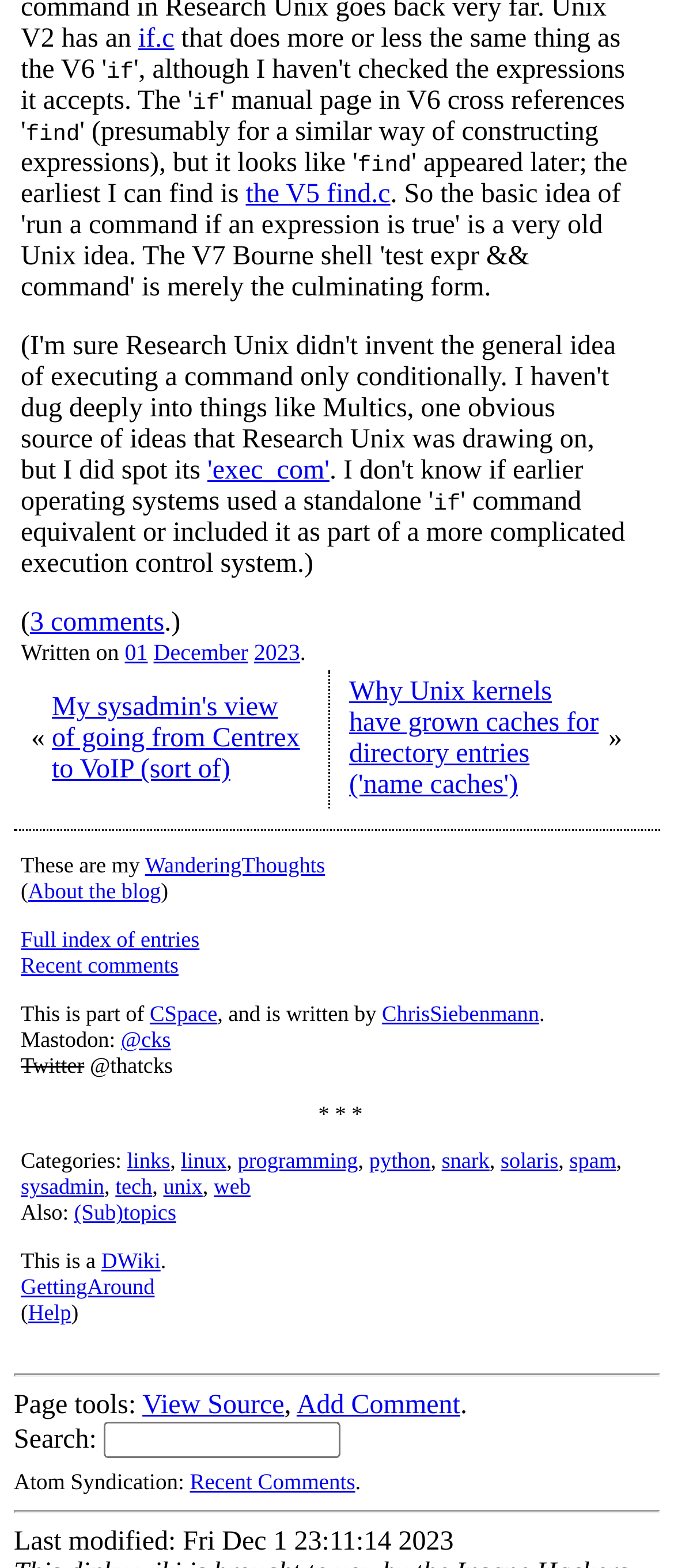Determine the bounding box coordinates for the clickable element to execute this instruction: "follow the link to the Mastodon profile". Provide the coordinates as four float numbers between 0 and 1, i.e., [left, top, right, bottom].

[0.179, 0.655, 0.253, 0.671]